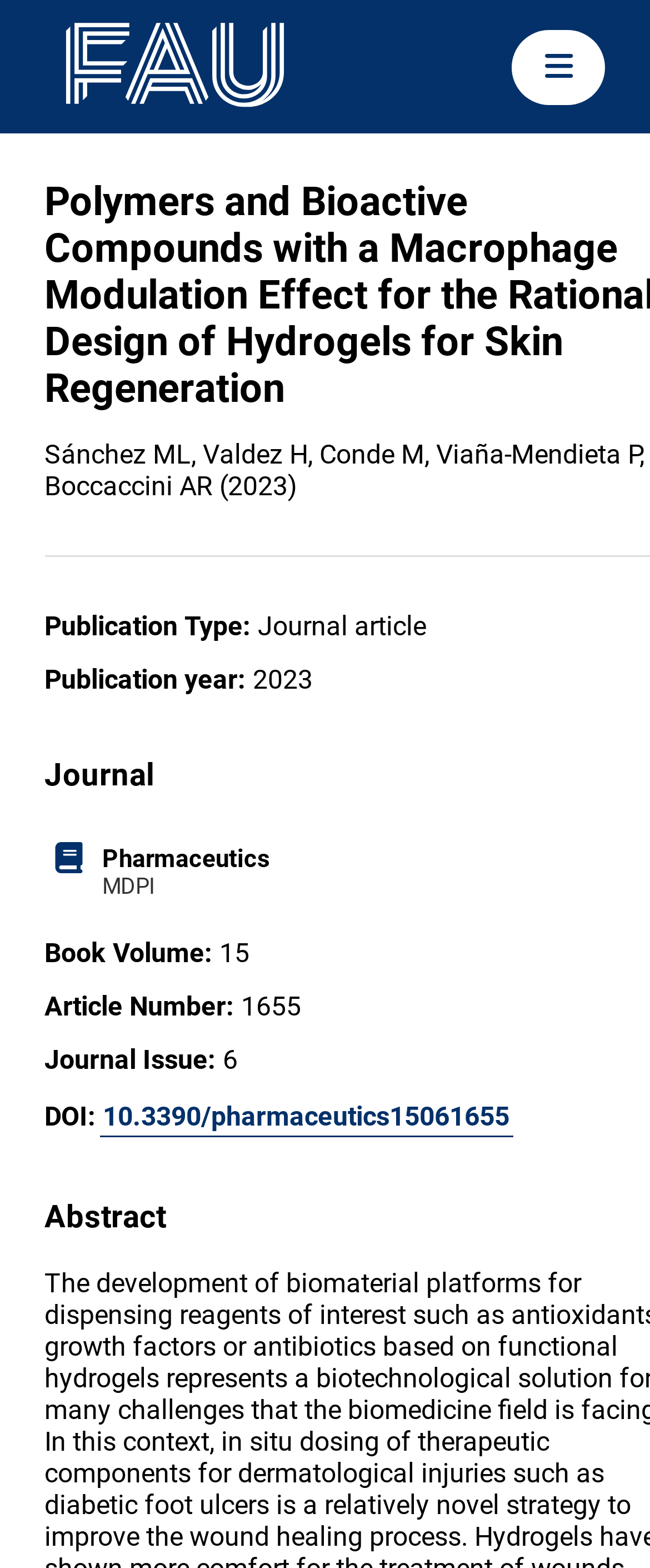What is the DOI of the article?
Please answer the question as detailed as possible based on the image.

I located a link element with the text '10.3390/pharmaceutics15061655' and a StaticText element with the text 'DOI:' above it. This suggests that the DOI of the article is 10.3390/pharmaceutics15061655.